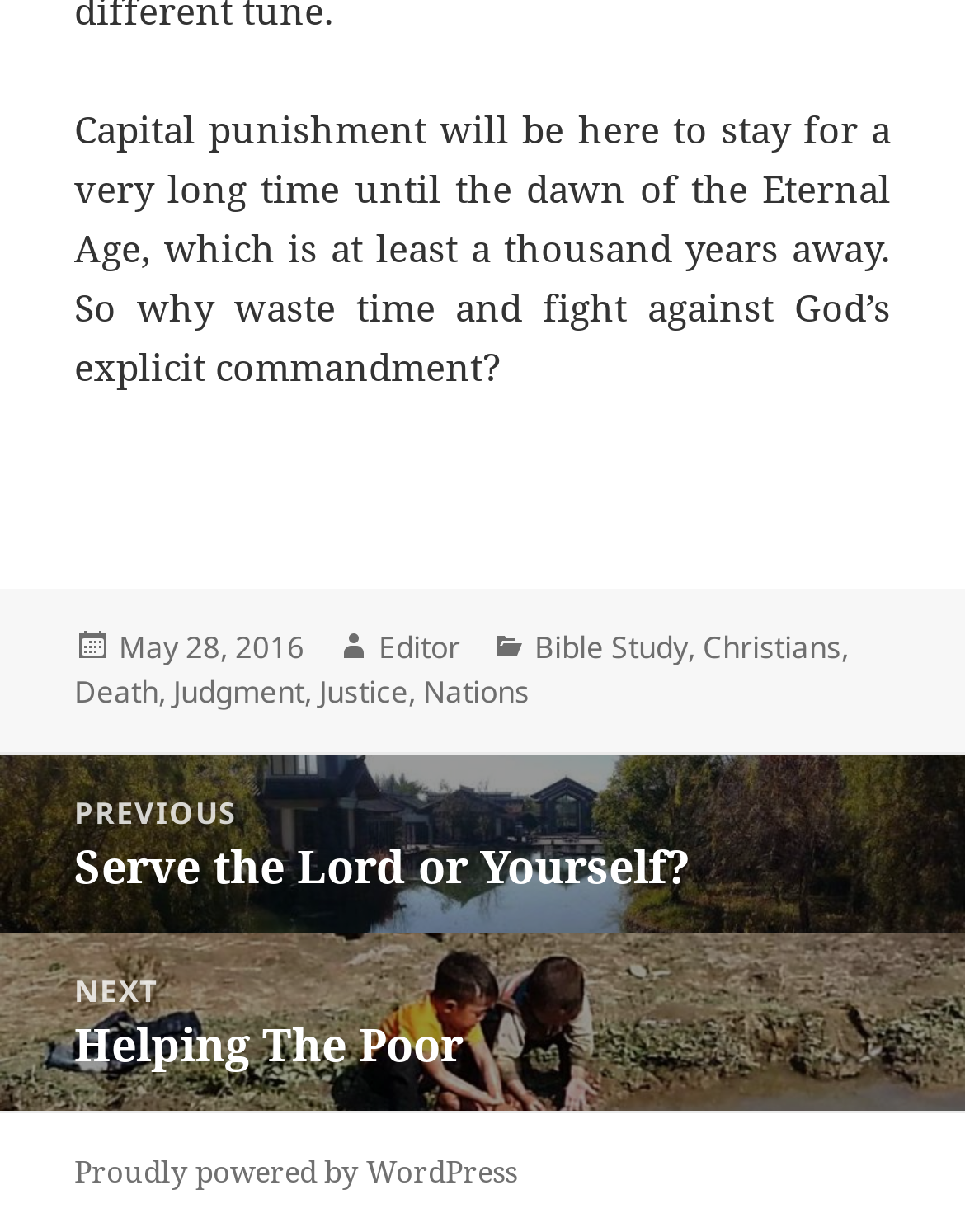Locate the bounding box coordinates of the region to be clicked to comply with the following instruction: "View next post". The coordinates must be four float numbers between 0 and 1, in the form [left, top, right, bottom].

[0.0, 0.757, 1.0, 0.901]